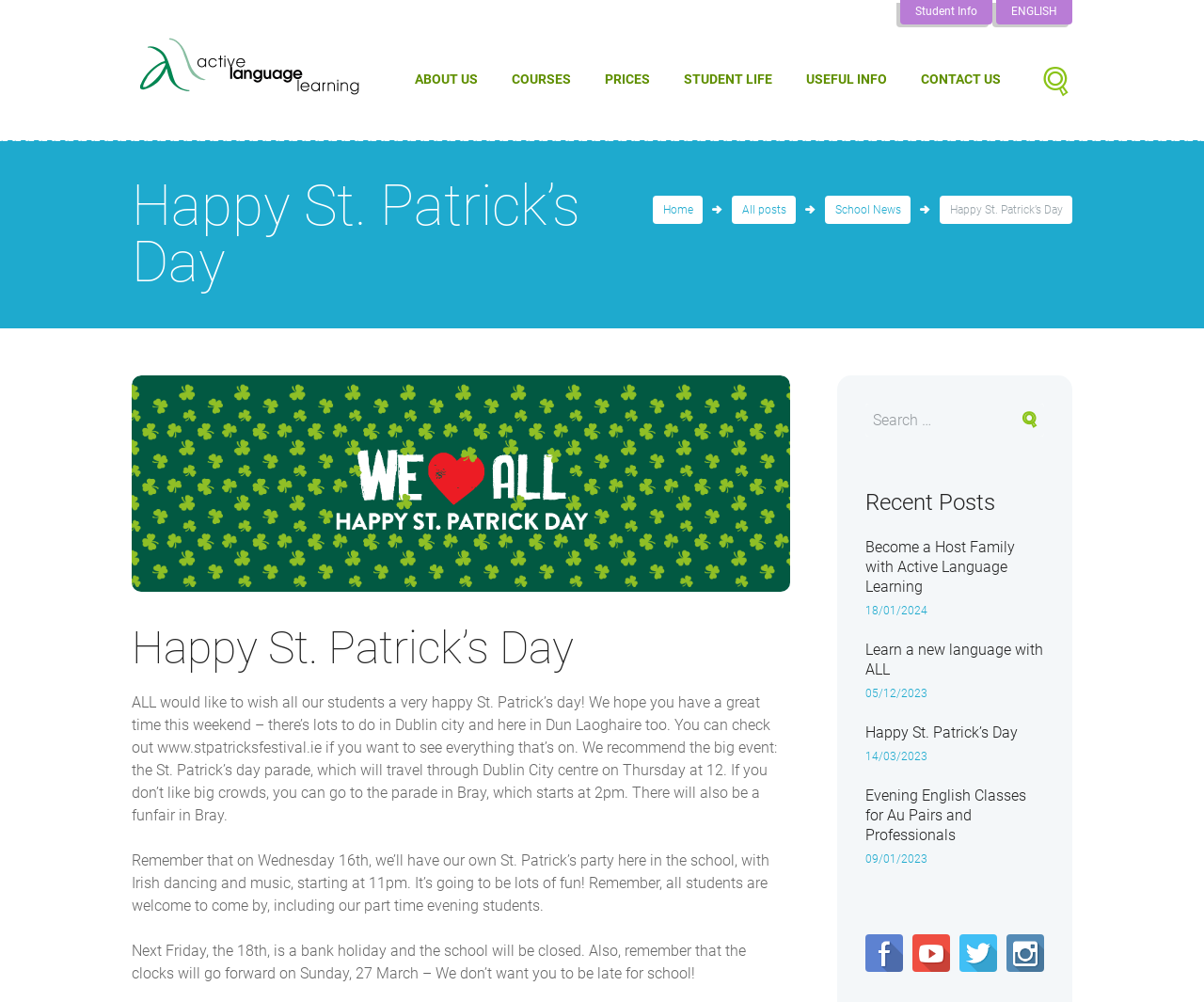What type of event is mentioned in the post?
From the screenshot, provide a brief answer in one word or phrase.

Parade